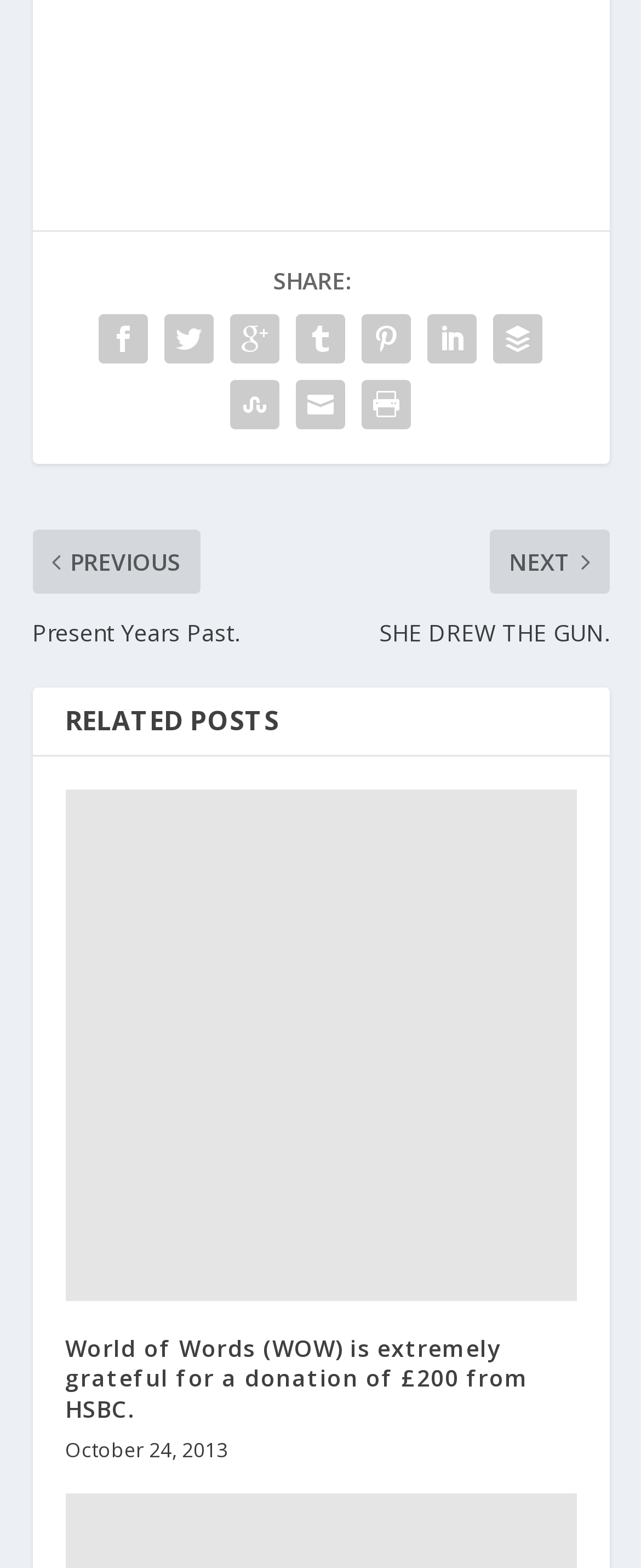Can you show the bounding box coordinates of the region to click on to complete the task described in the instruction: "Read the article about World of Words donation"?

[0.101, 0.504, 0.899, 0.83]